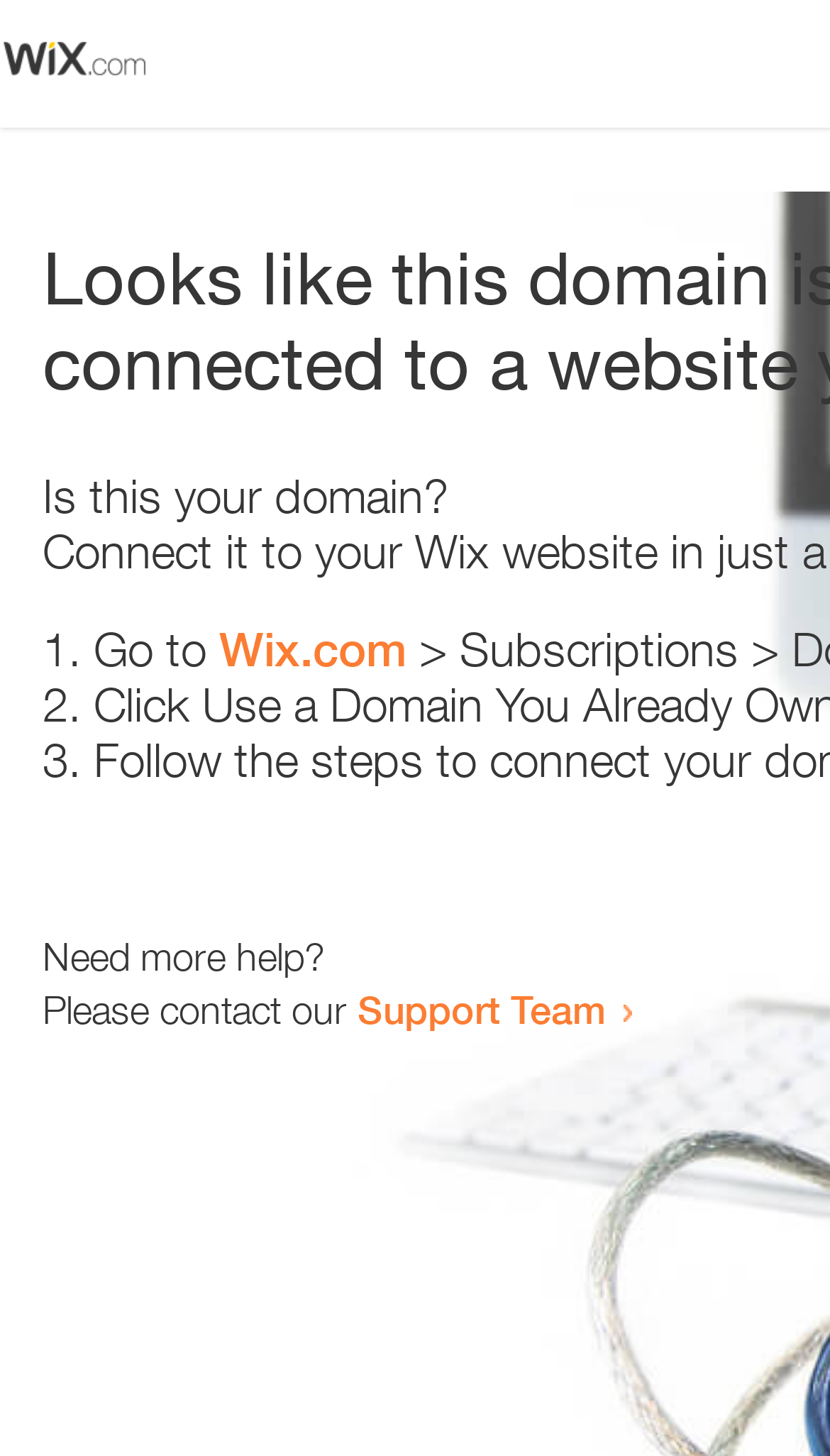Given the description Wix.com, predict the bounding box coordinates of the UI element. Ensure the coordinates are in the format (top-left x, top-left y, bottom-right x, bottom-right y) and all values are between 0 and 1.

[0.264, 0.427, 0.49, 0.465]